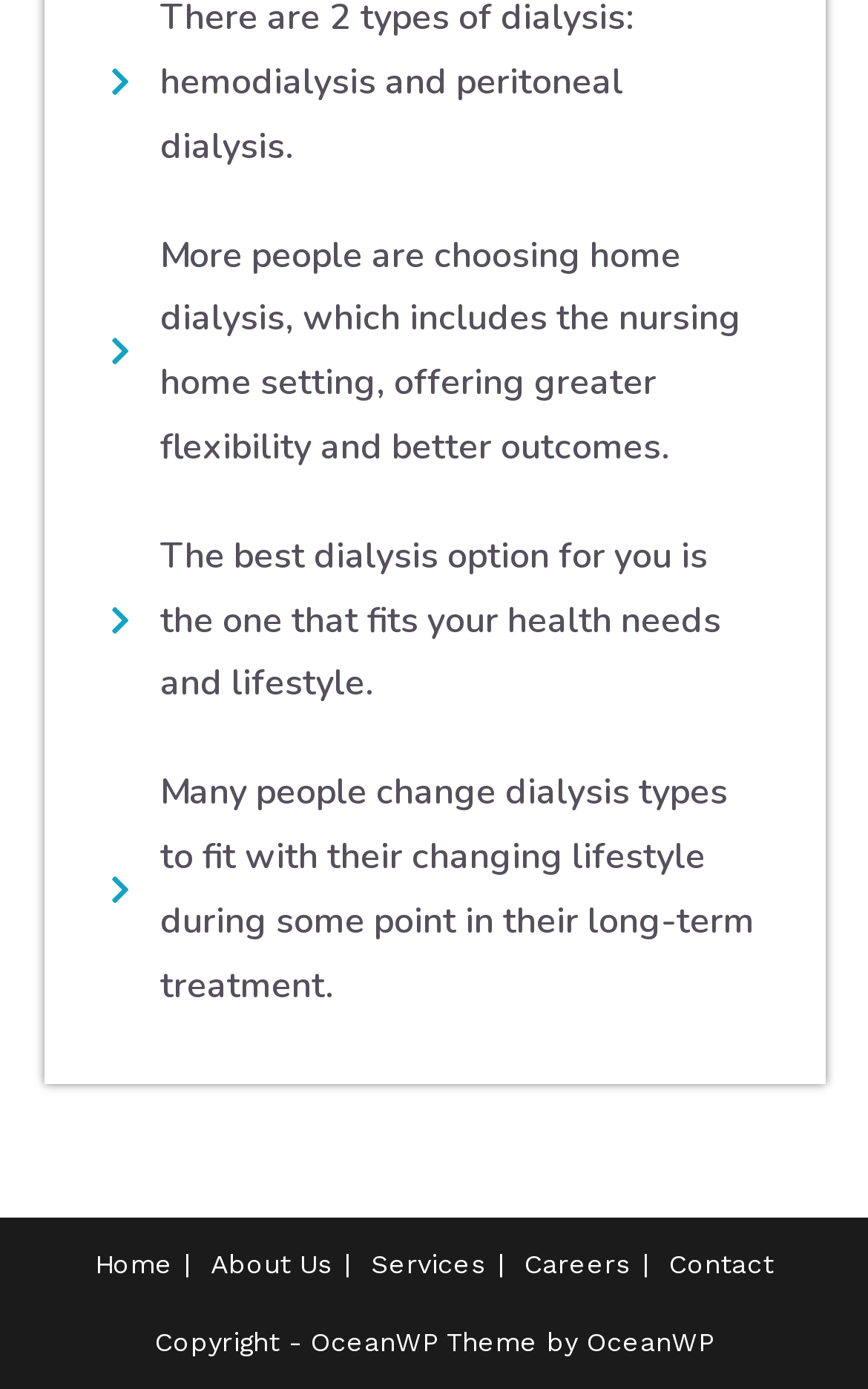How many navigation links are at the bottom of the webpage?
Look at the image and answer with only one word or phrase.

5